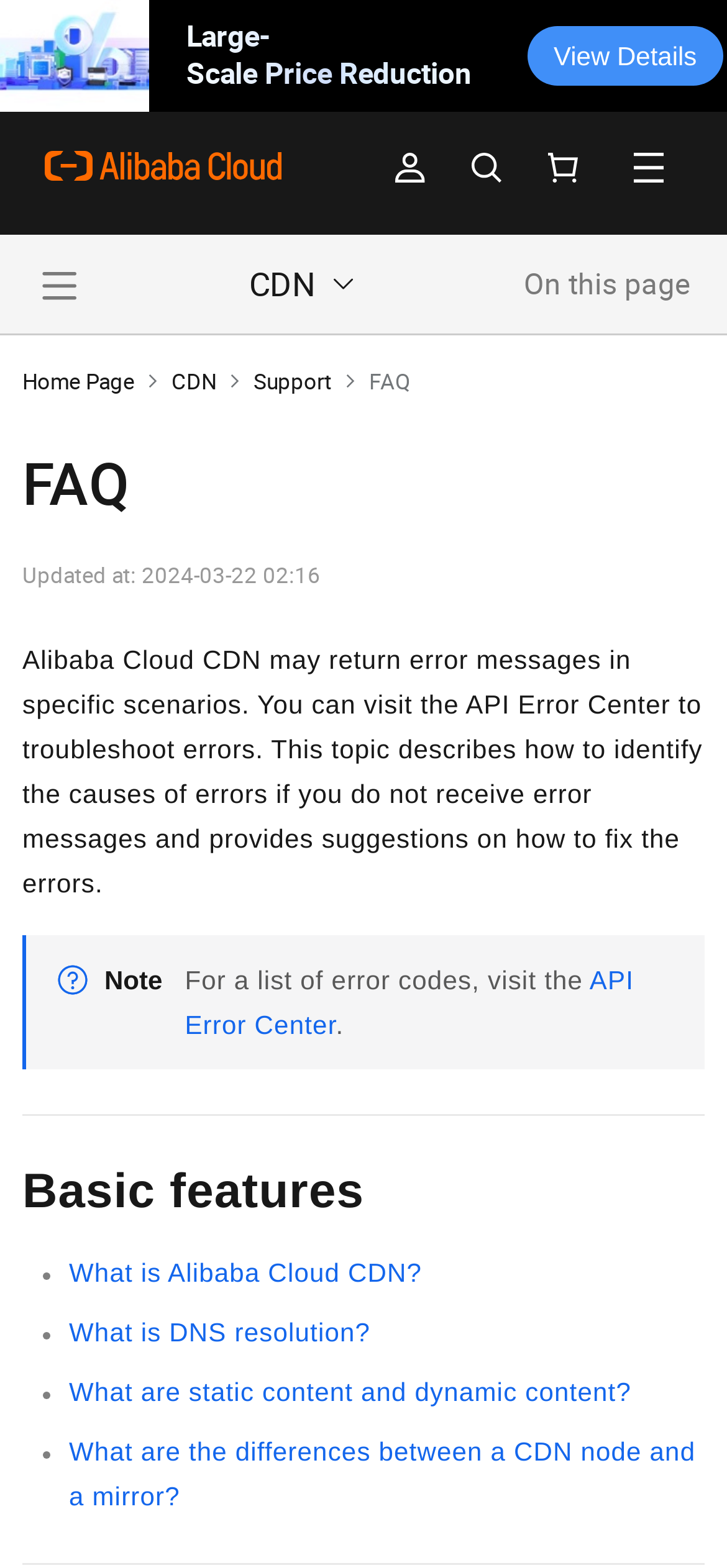Please examine the image and provide a detailed answer to the question: What is the purpose of the API Error Center?

The purpose of the API Error Center is to troubleshoot errors, as mentioned in the text 'You can visit the API Error Center to troubleshoot errors'.